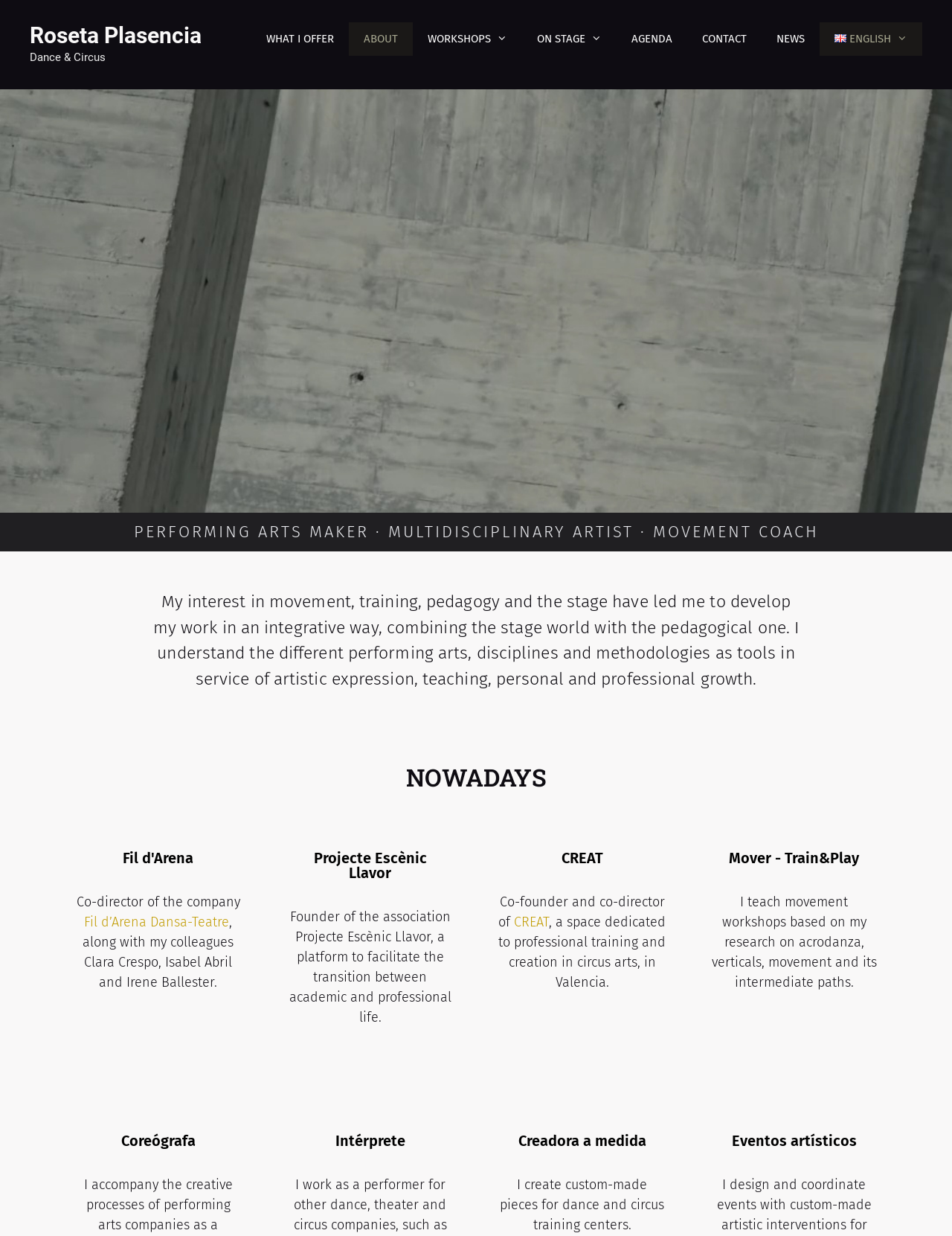Illustrate the webpage's structure and main components comprehensively.

The webpage is about Roseta Plasencia, a multidisciplinary artist, pedagogue, and creator of scenic performances. At the top, there is a banner with a link to the site and a static text "Dance & Circus". Below the banner, there is a navigation menu with links to different sections of the website, including "WHAT I OFFER", "ABOUT", "WORKSHOPS", "ON STAGE", "AGENDA", "CONTACT", "NEWS", and "ENGLISH".

The main content of the webpage is divided into two sections. The first section has a heading "PERFORMING ARTS MAKER · MULTIDISCIPLINARY ARTIST · MOVEMENT COACH" and describes Roseta's work in an integrative way, combining the stage world with the pedagogical one. There are four paragraphs of text explaining her approach to artistic expression, teaching, and personal growth.

The second section has a heading "NOWADAYS" and lists Roseta's current projects and collaborations. There are links to "Fil d'Arena", a company she co-directs, and "Fil d’Arena Dansa-Teatre", a dance-theater company. She is also the founder of the association "Projecte Escènic Llavor", a platform to facilitate the transition between academic and professional life. Additionally, she is the co-founder and co-director of "CREAT", a space dedicated to professional training and creation in circus arts. There is also a link to "Mover - Train&Play", where she teaches movement workshops.

At the bottom of the page, there are five buttons: "Coreógrafa", "Intérprete", "Creadora a medida", and "Eventos artísticos", which likely represent different aspects of Roseta's work as a choreographer, performer, creator, and event organizer.